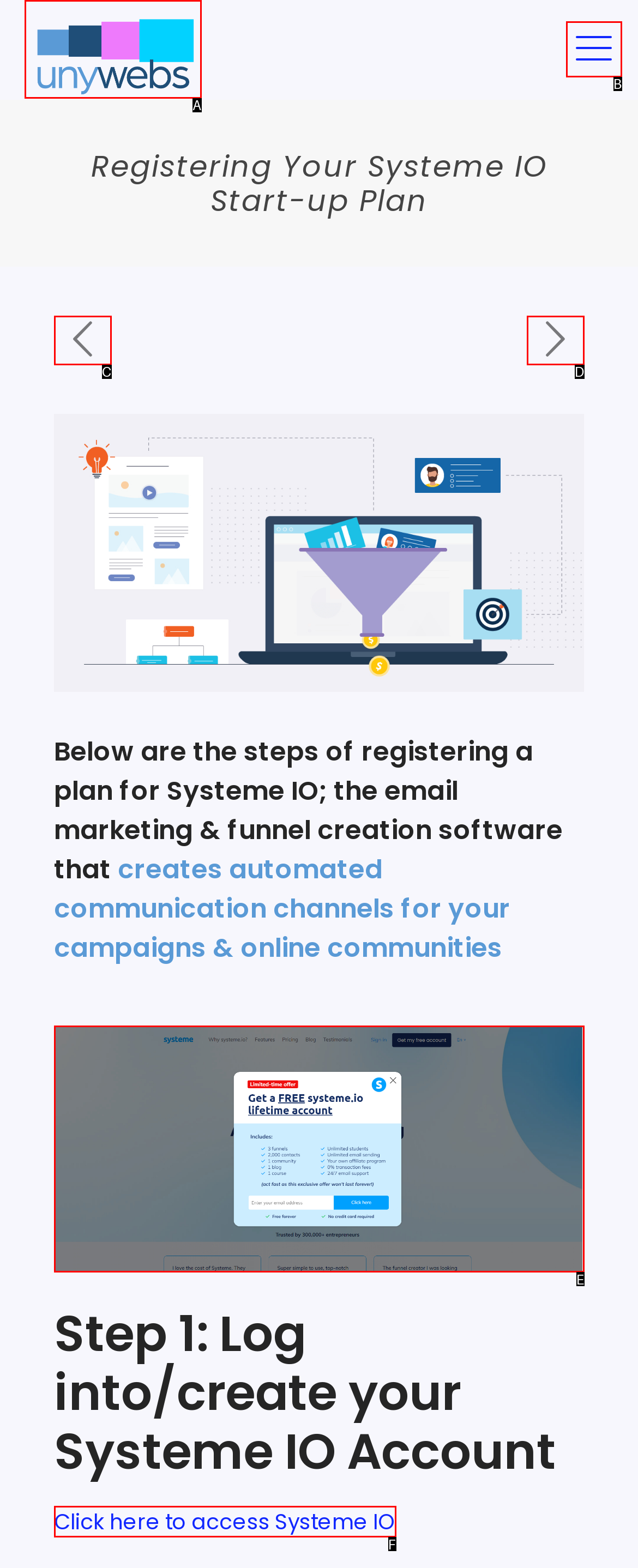Determine the HTML element that aligns with the description: aria-label="previous post"
Answer by stating the letter of the appropriate option from the available choices.

C